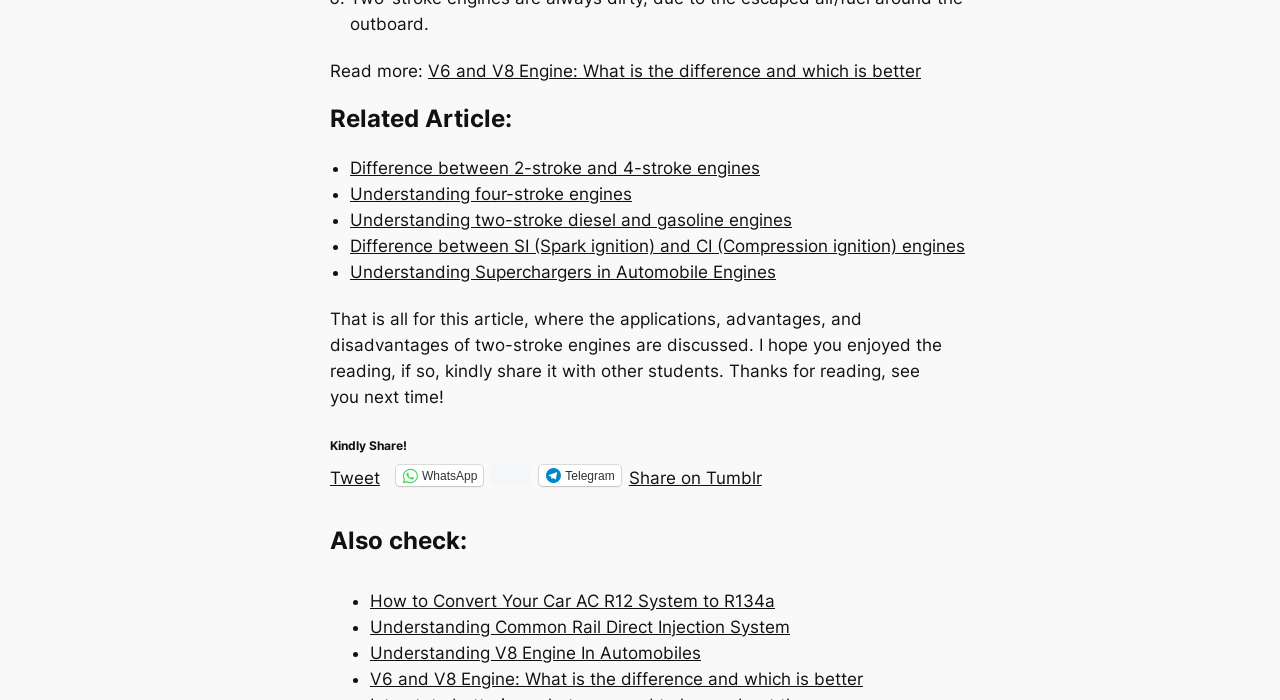Refer to the image and provide an in-depth answer to the question: 
What is the topic of the 'Also check:' section?

The topic of the 'Also check:' section can be inferred from the links provided, which include 'How to Convert Your Car AC R12 System to R134a', 'Understanding Common Rail Direct Injection System', and others, all of which are related to automobiles.